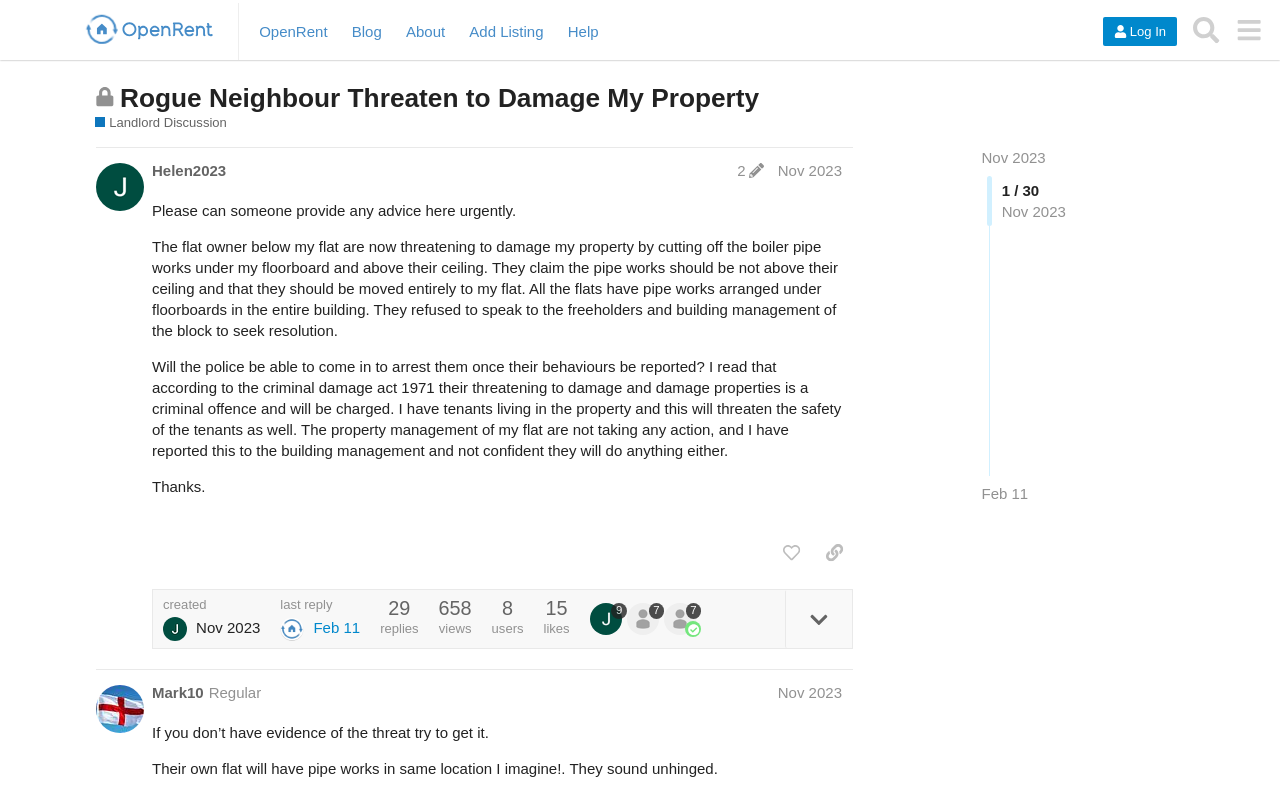How many replies are there in this topic?
Answer the question with just one word or phrase using the image.

29